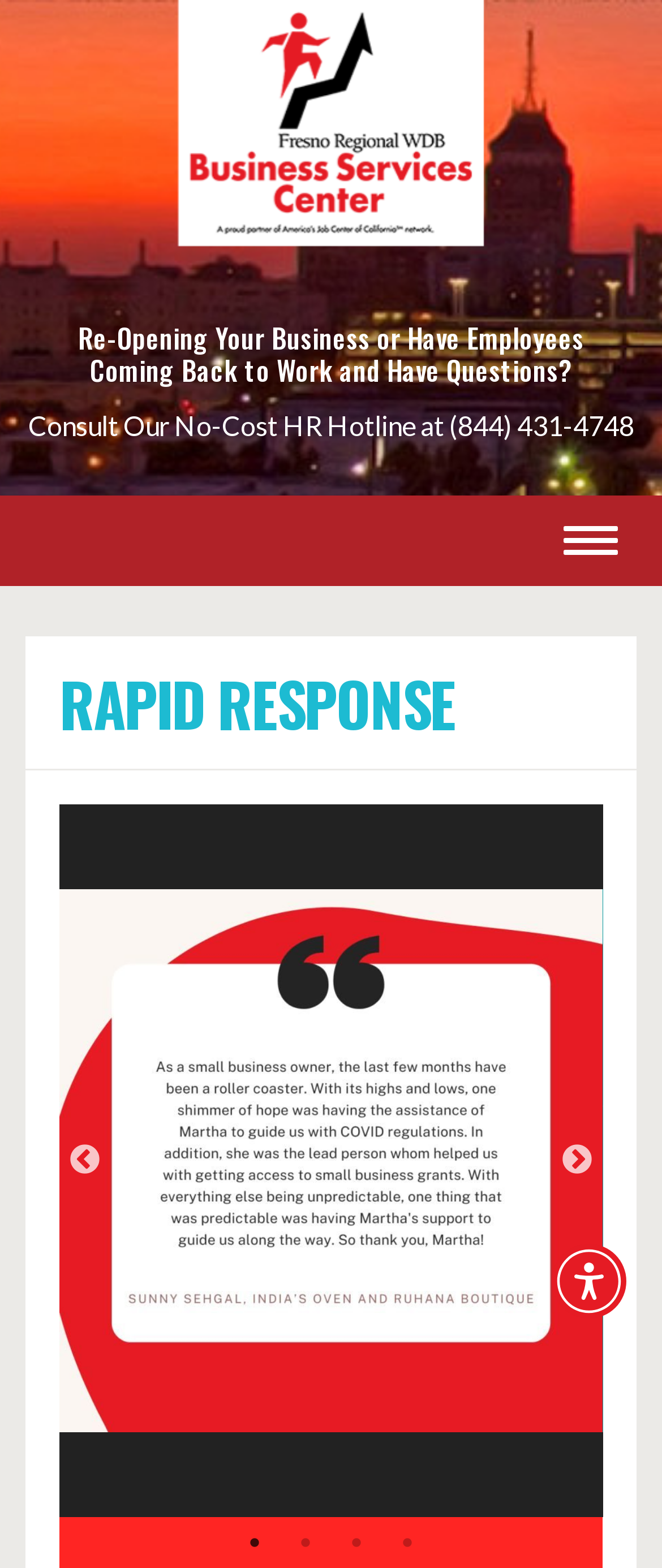Locate the coordinates of the bounding box for the clickable region that fulfills this instruction: "Click Accessibility Menu".

[0.833, 0.793, 0.946, 0.841]